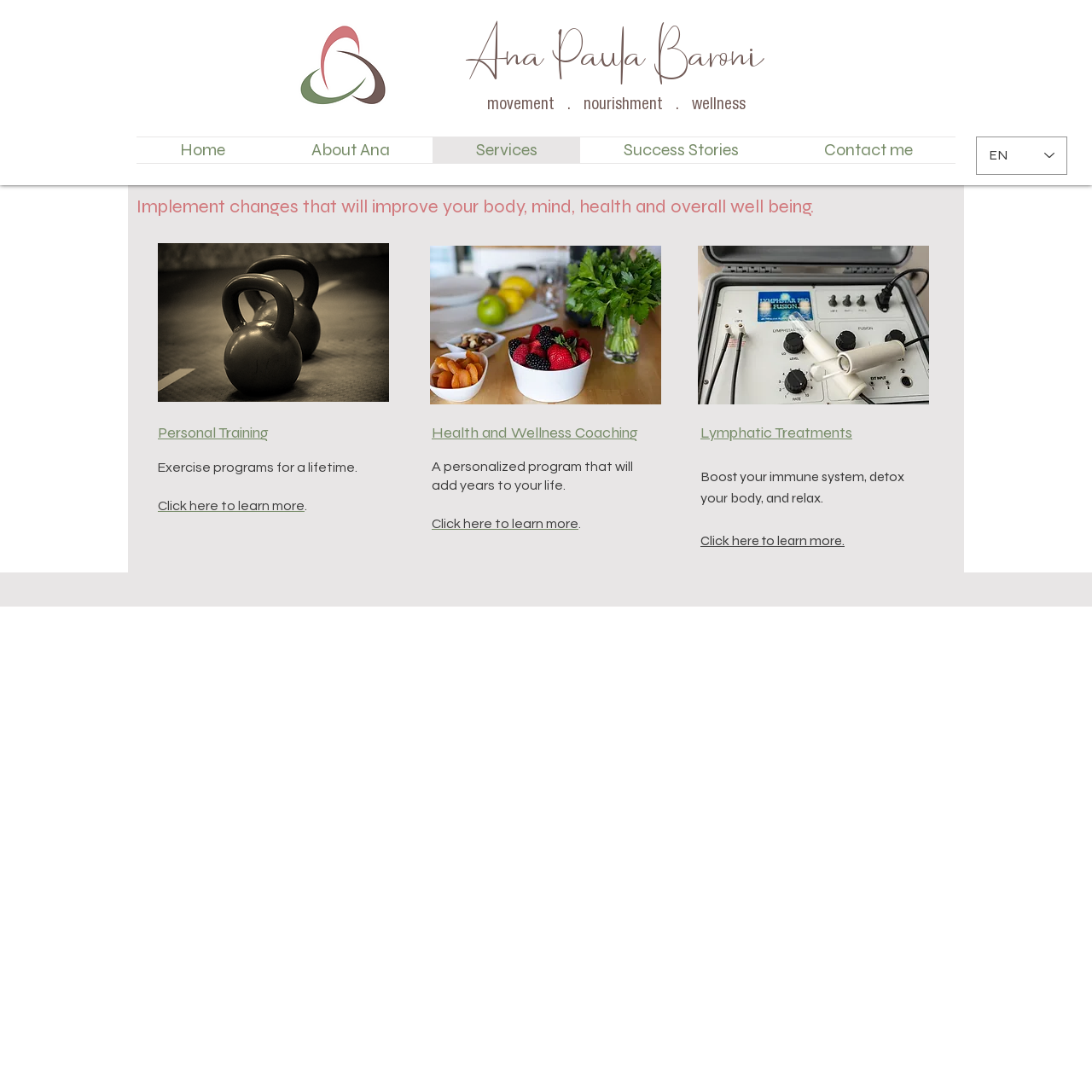Could you please study the image and provide a detailed answer to the question:
What are the three services offered by Ana Paula Baroni?

The answer can be found by looking at the links and headings under the main section of the webpage, which describe the three services offered by Ana Paula Baroni.